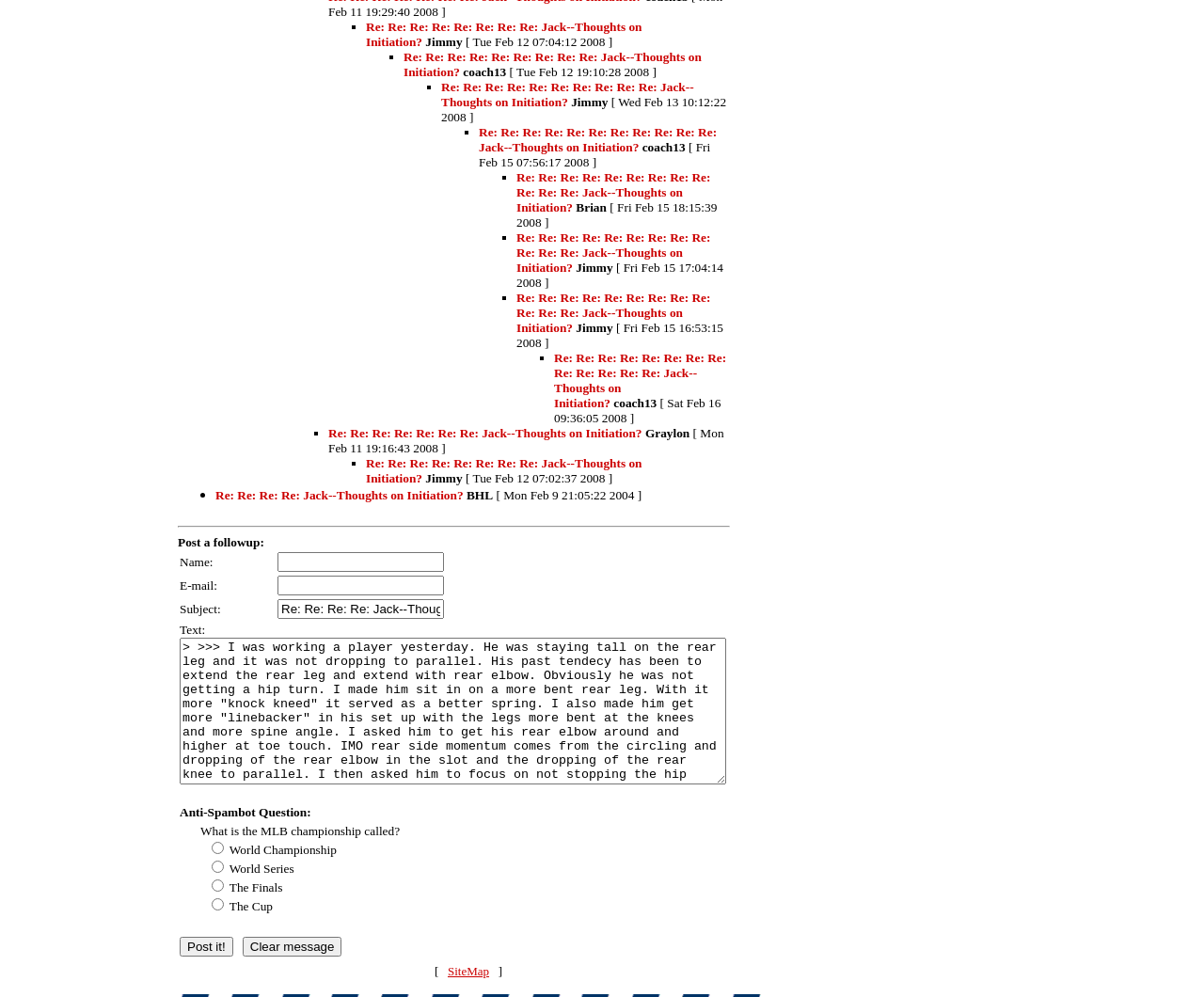Provide the bounding box coordinates for the specified HTML element described in this description: "SiteMap". The coordinates should be four float numbers ranging from 0 to 1, in the format [left, top, right, bottom].

[0.372, 0.967, 0.406, 0.981]